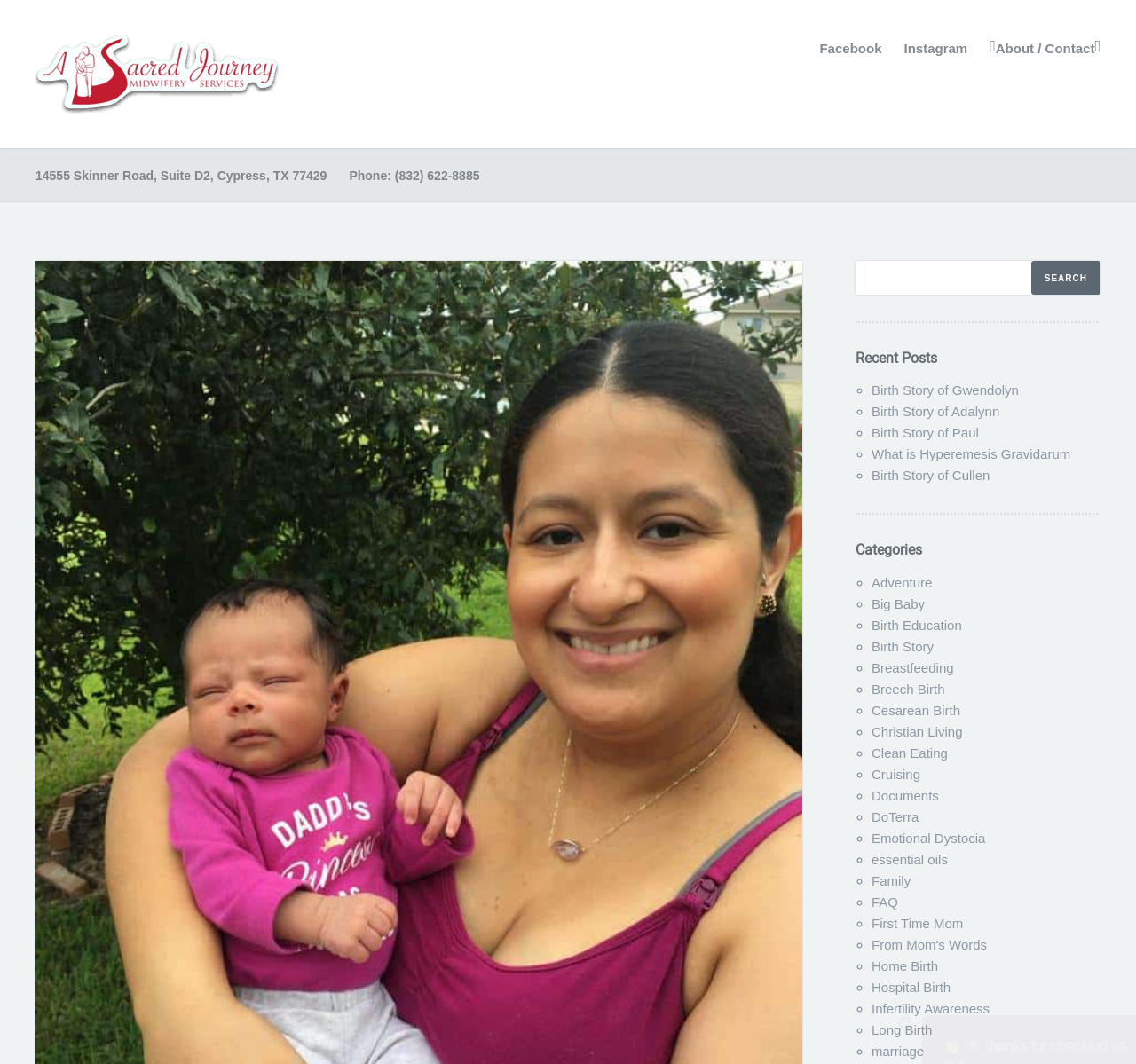Determine the bounding box coordinates of the section I need to click to execute the following instruction: "Explore Categories". Provide the coordinates as four float numbers between 0 and 1, i.e., [left, top, right, bottom].

[0.753, 0.509, 0.969, 0.538]